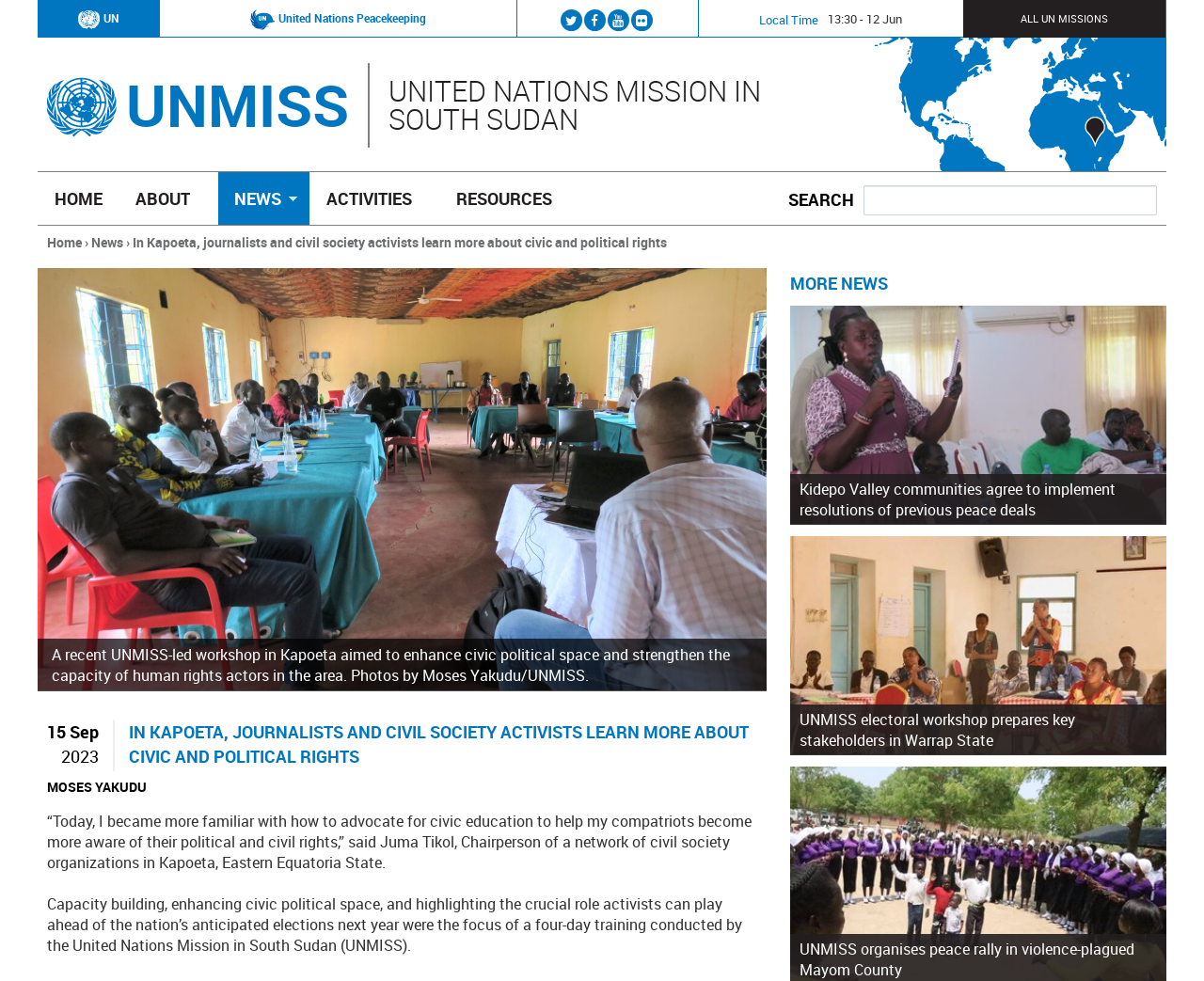Provide a one-word or one-phrase answer to the question:
How many news articles are displayed on the webpage?

3